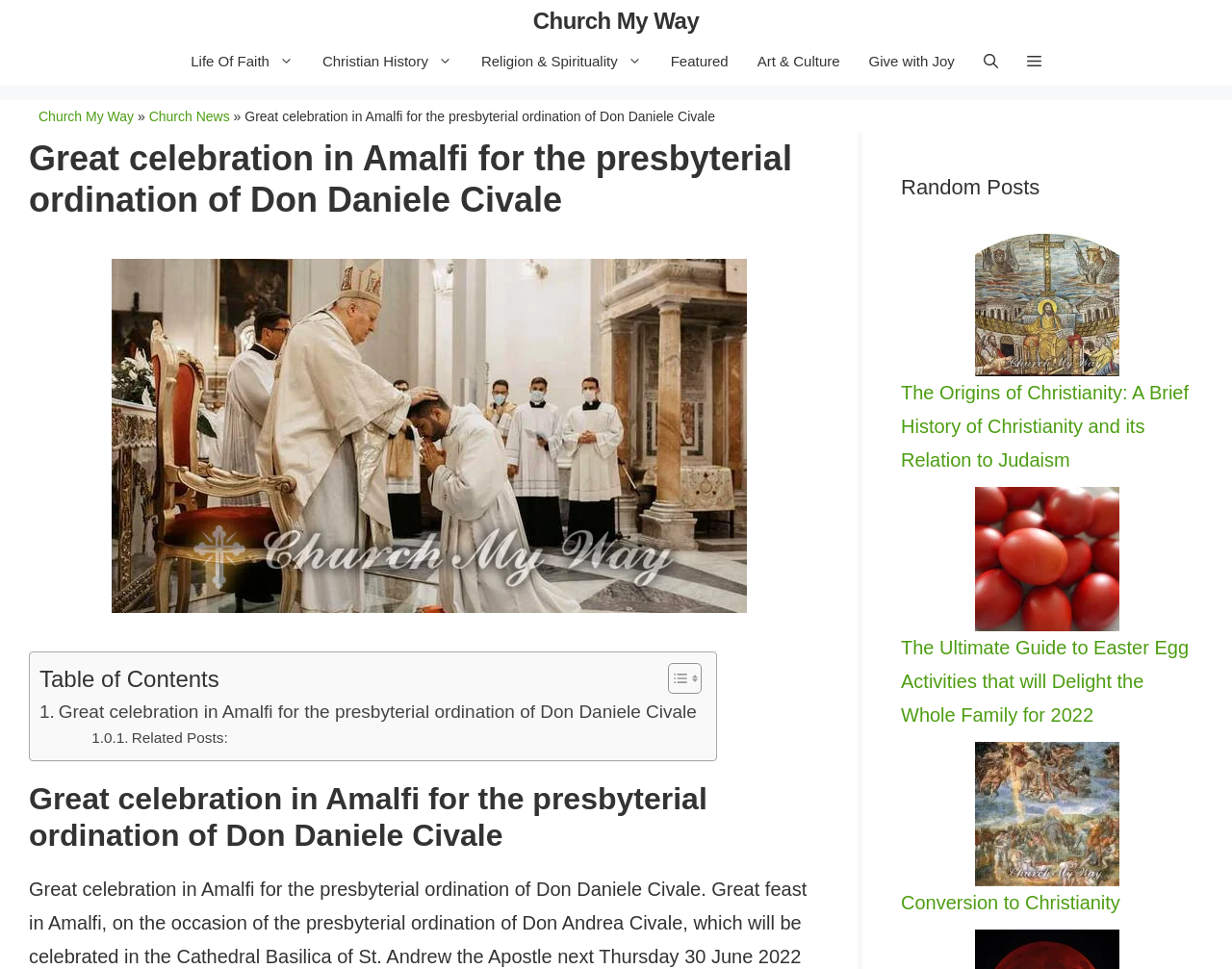Respond with a single word or phrase to the following question: How many images are on the webpage?

5